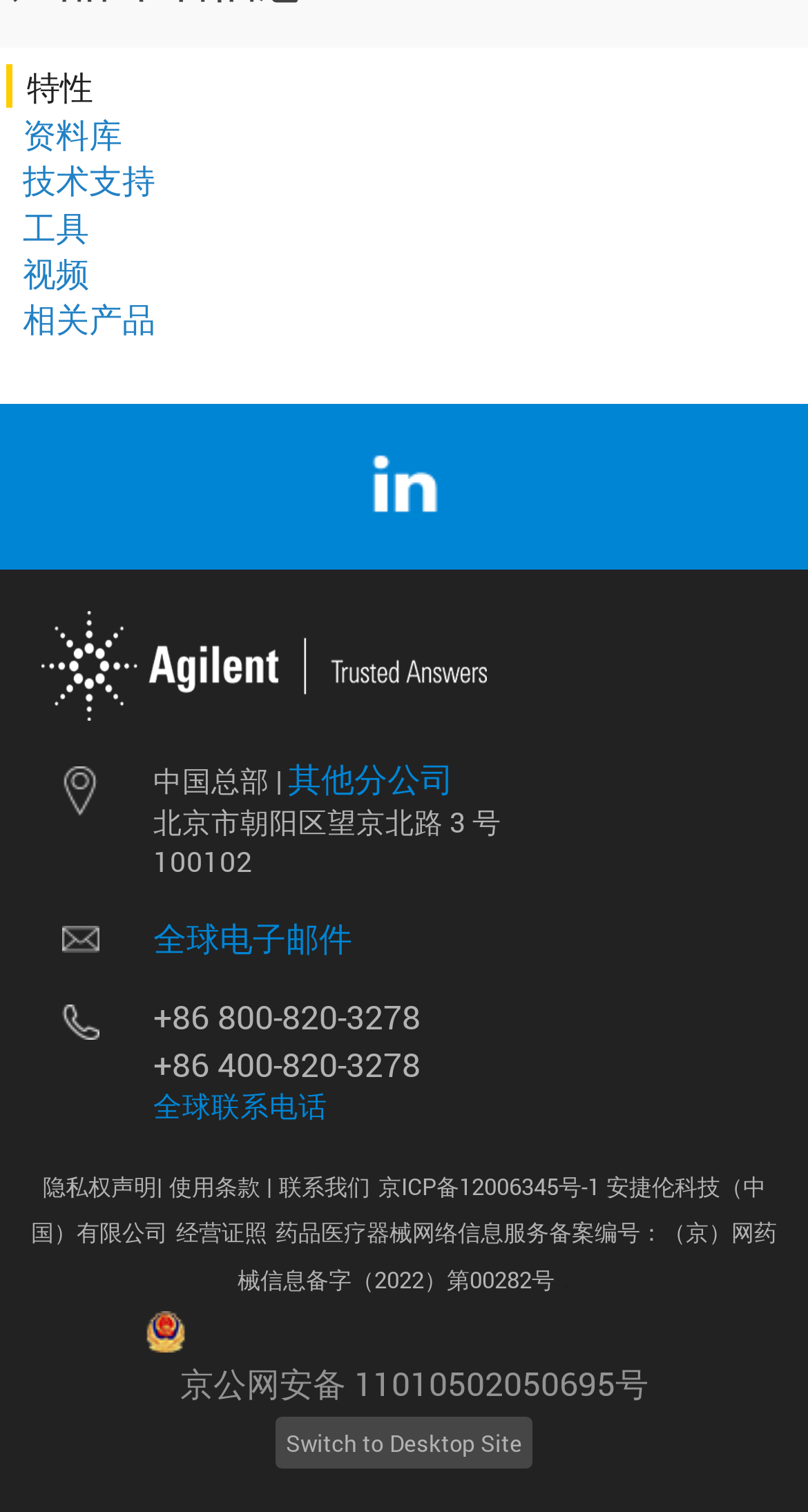Determine the bounding box coordinates of the clickable region to follow the instruction: "go to '相关产品' page".

[0.051, 0.296, 0.974, 0.329]